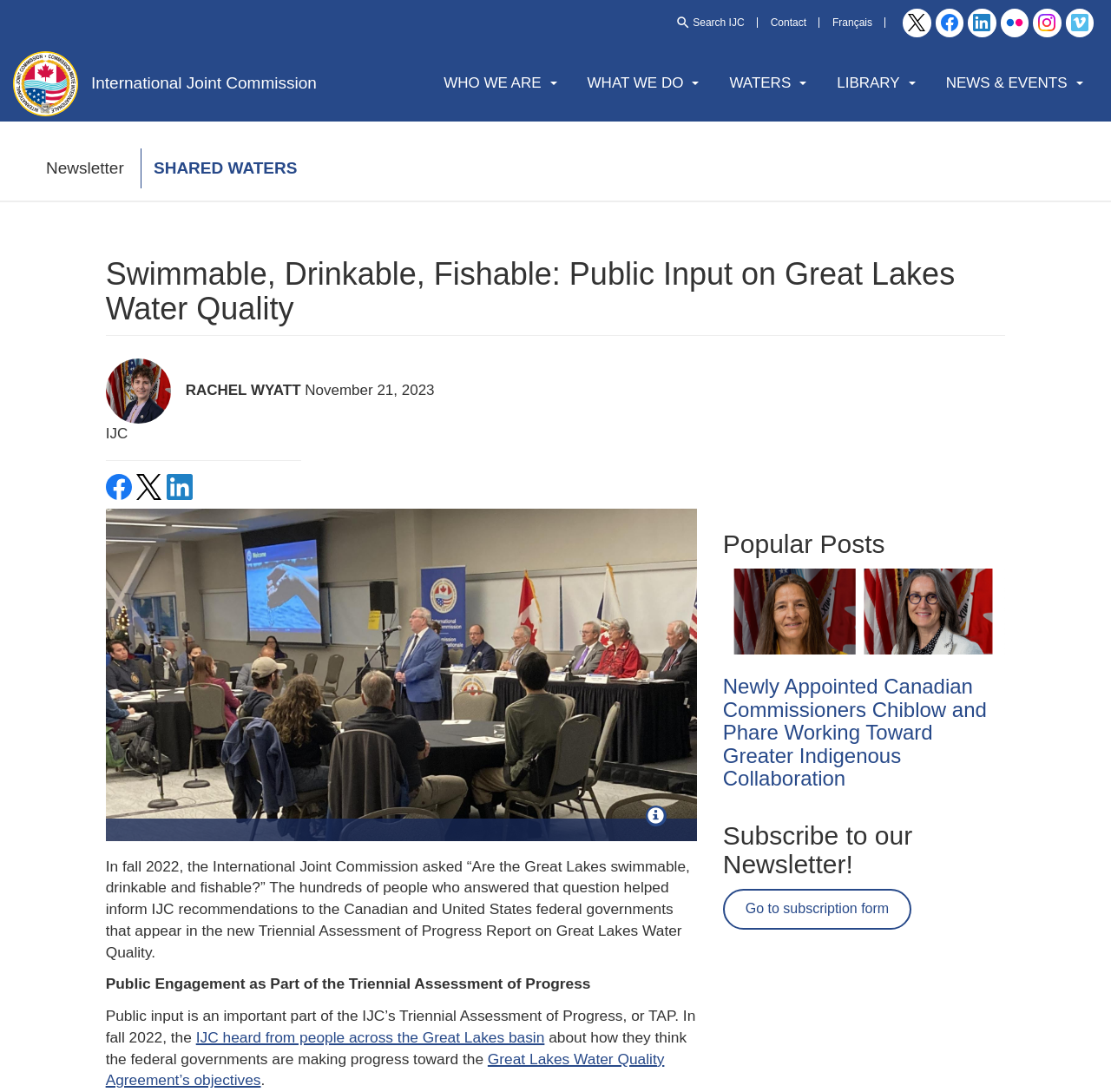Provide the bounding box coordinates of the HTML element this sentence describes: "Go to subscription form".

[0.651, 0.814, 0.82, 0.851]